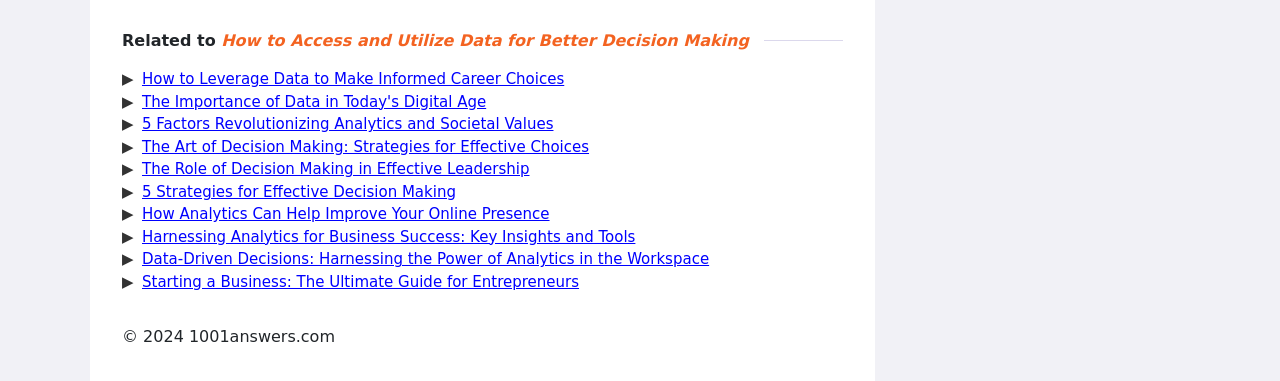Please specify the bounding box coordinates of the clickable region to carry out the following instruction: "Learn about the importance of data in today's digital age". The coordinates should be four float numbers between 0 and 1, in the format [left, top, right, bottom].

[0.111, 0.243, 0.38, 0.29]